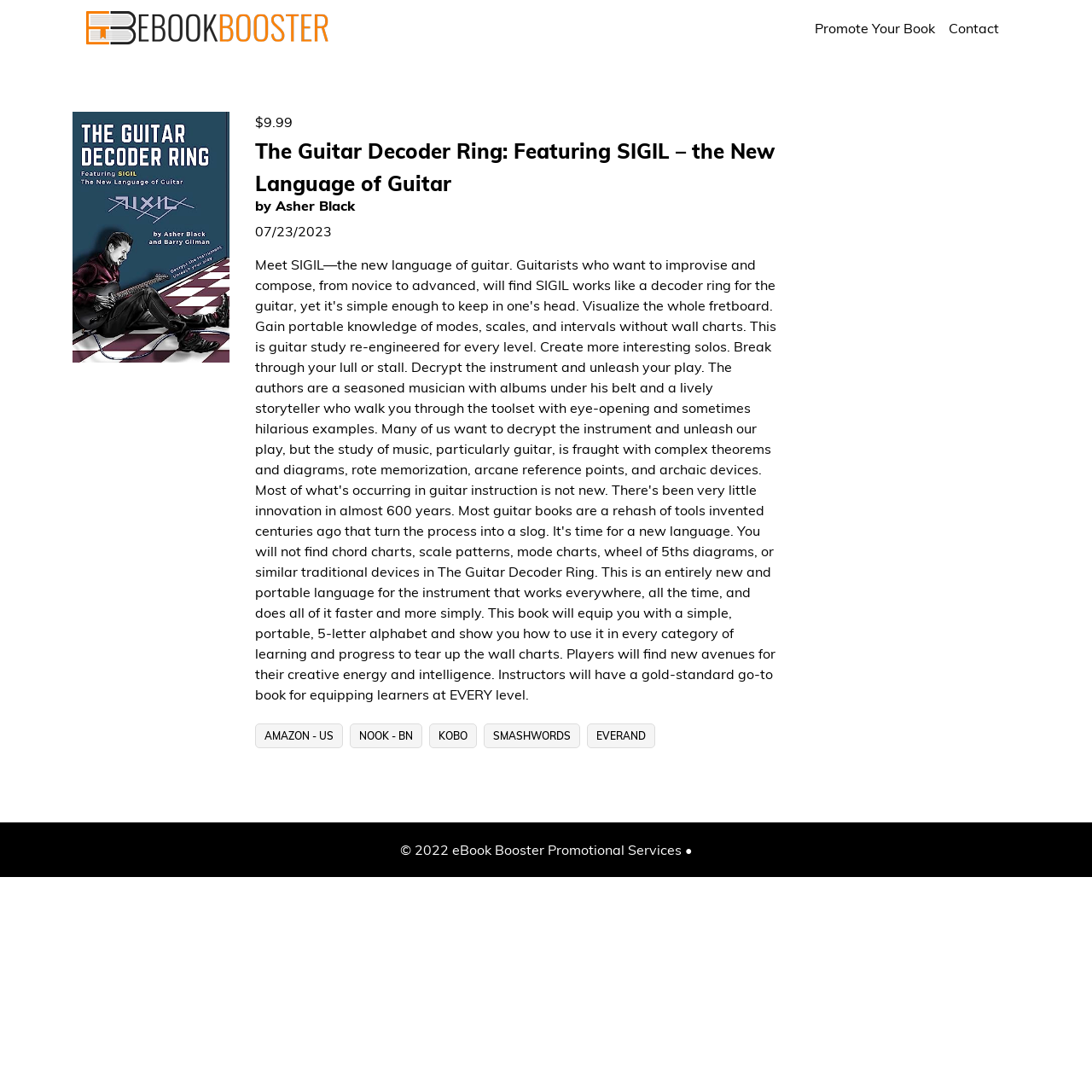Kindly determine the bounding box coordinates of the area that needs to be clicked to fulfill this instruction: "Contact us".

[0.862, 0.01, 0.921, 0.041]